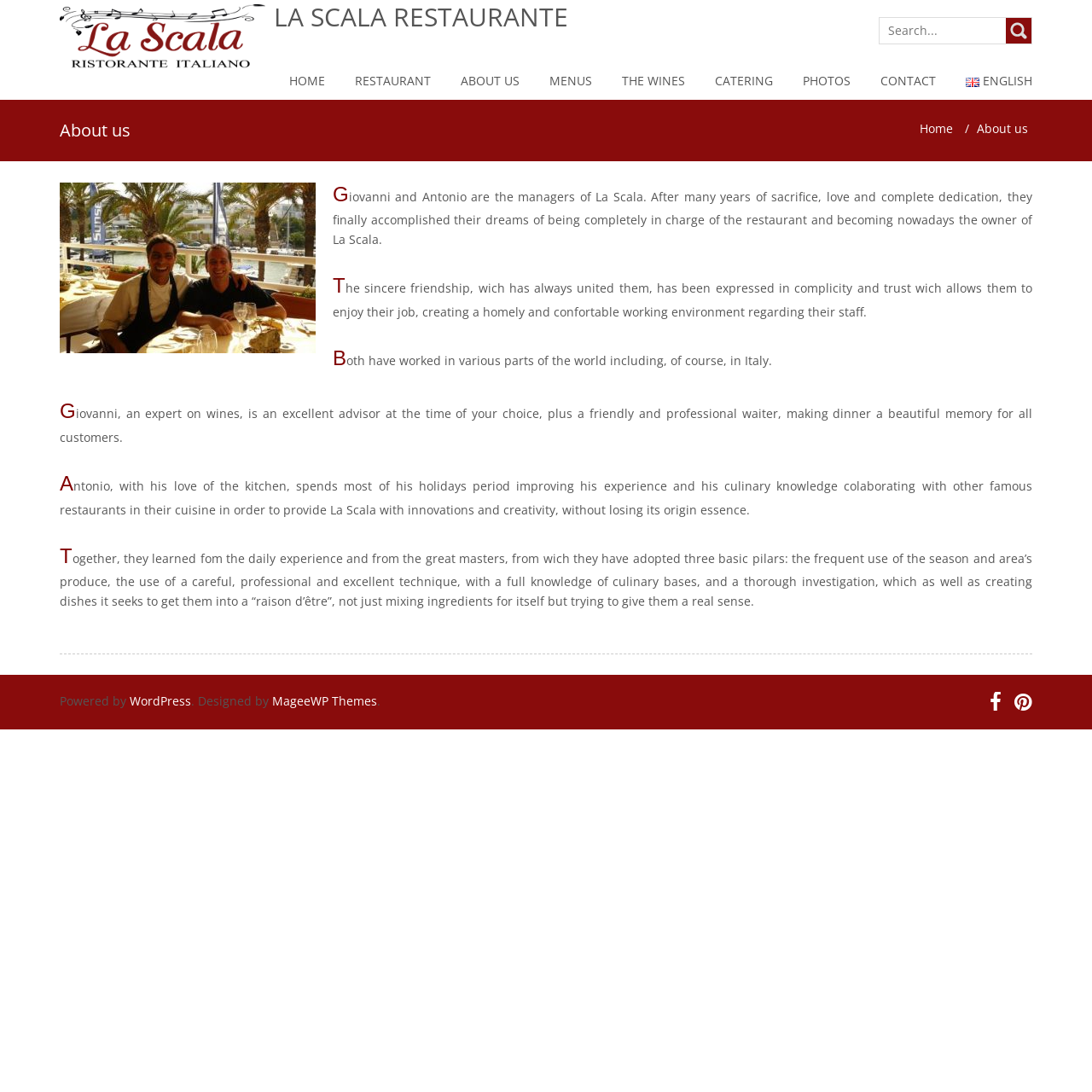Please find and report the bounding box coordinates of the element to click in order to perform the following action: "View the menus". The coordinates should be expressed as four float numbers between 0 and 1, in the format [left, top, right, bottom].

[0.503, 0.059, 0.542, 0.091]